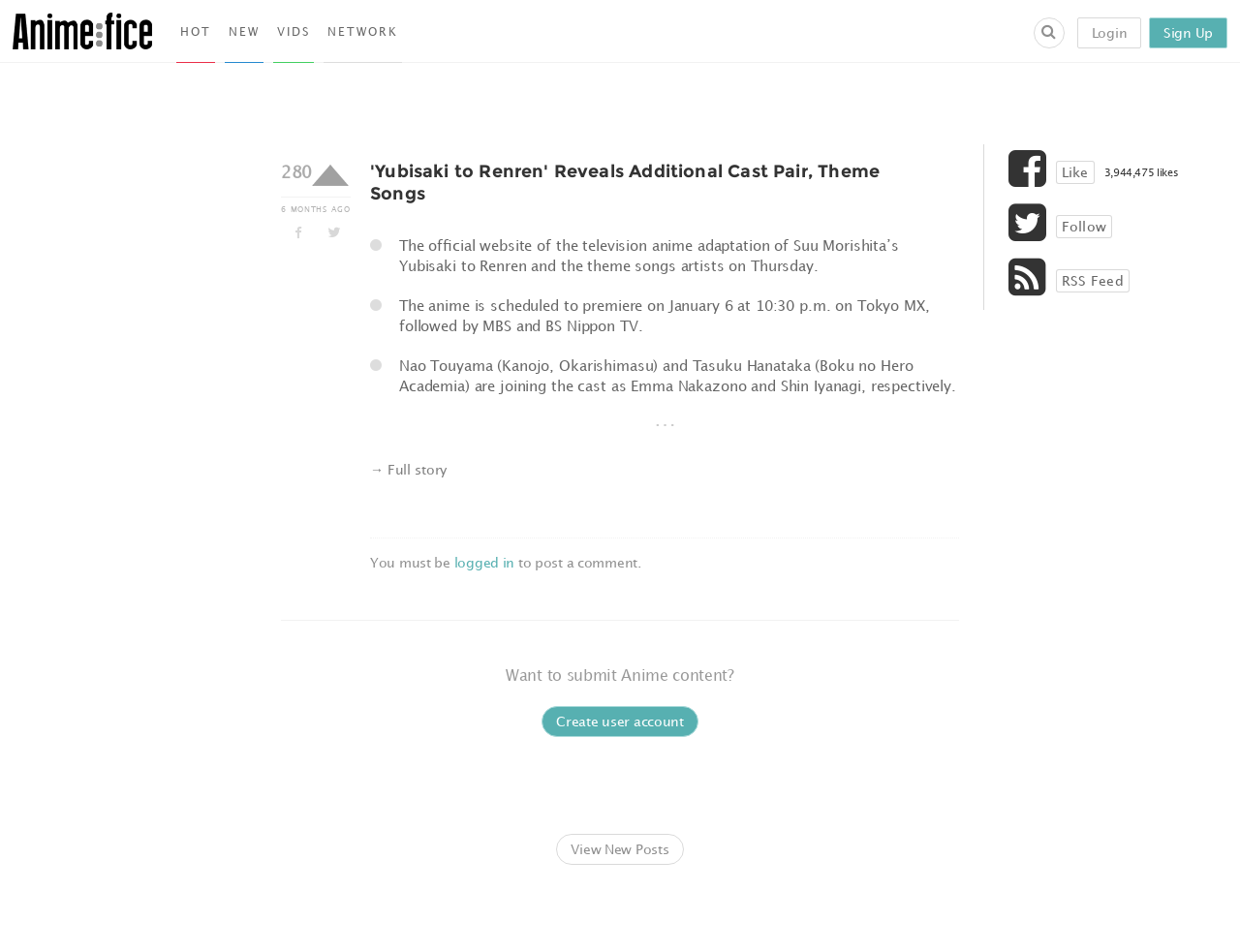Can you find the bounding box coordinates of the area I should click to execute the following instruction: "Click on Animefice logo"?

[0.01, 0.013, 0.123, 0.052]